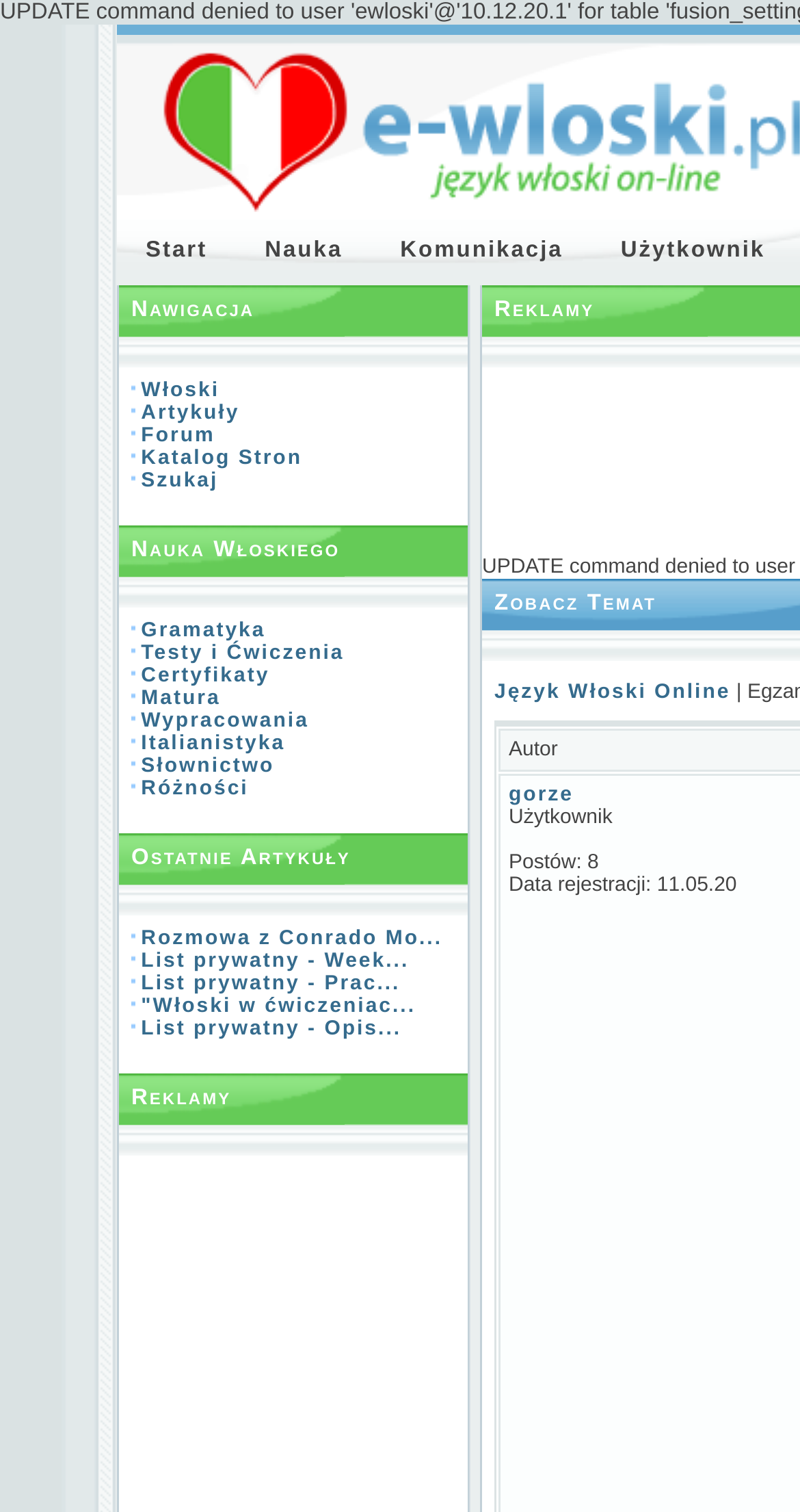Identify the bounding box coordinates of the clickable region required to complete the instruction: "Search using the 'Szukaj' link". The coordinates should be given as four float numbers within the range of 0 and 1, i.e., [left, top, right, bottom].

[0.176, 0.311, 0.273, 0.326]